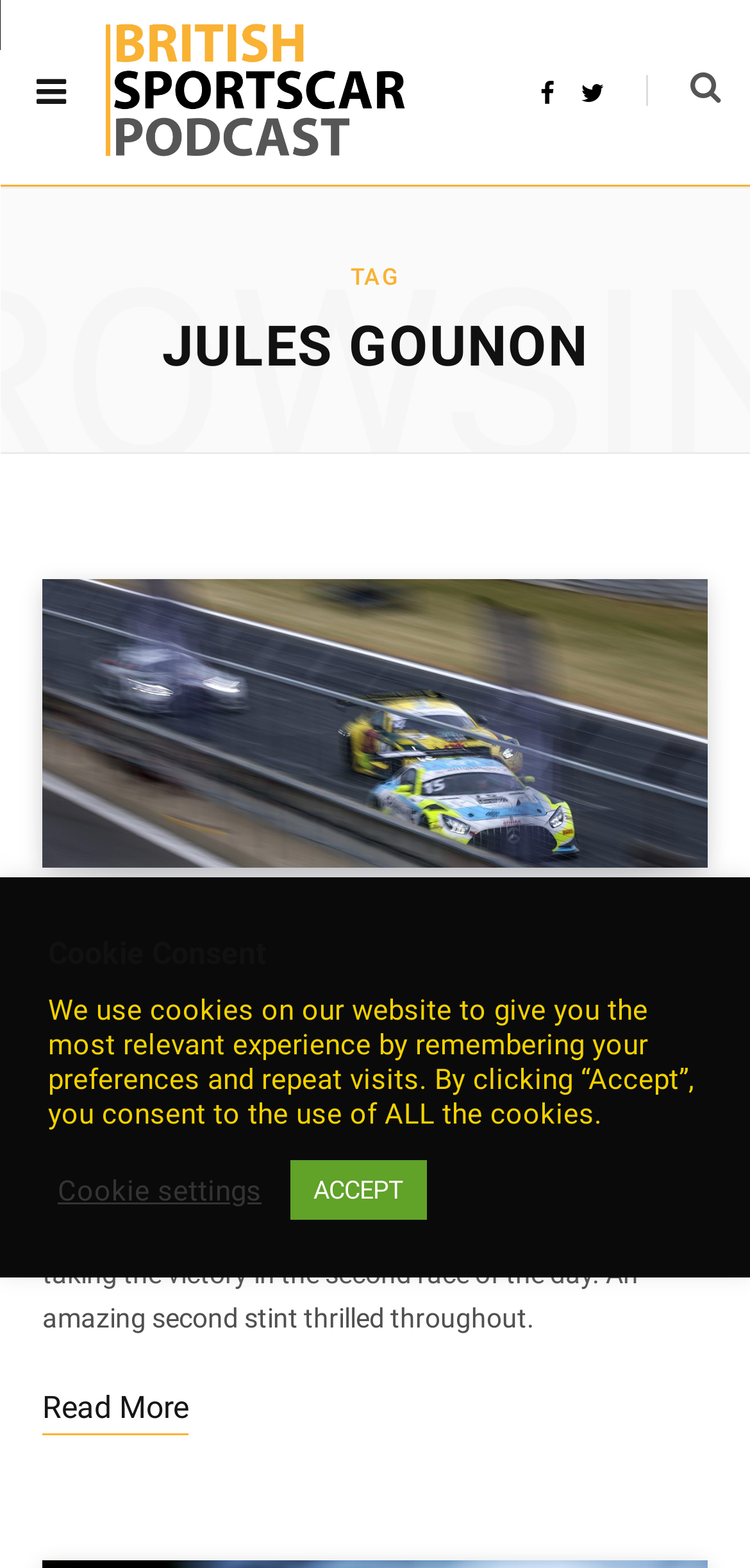What is the purpose of the button 'ACCEPT'?
Please ensure your answer is as detailed and informative as possible.

The purpose of the button 'ACCEPT' can be found in the static text element with the text 'By clicking “Accept”, you consent to the use of ALL the cookies.' which is near the button 'ACCEPT' on the webpage.